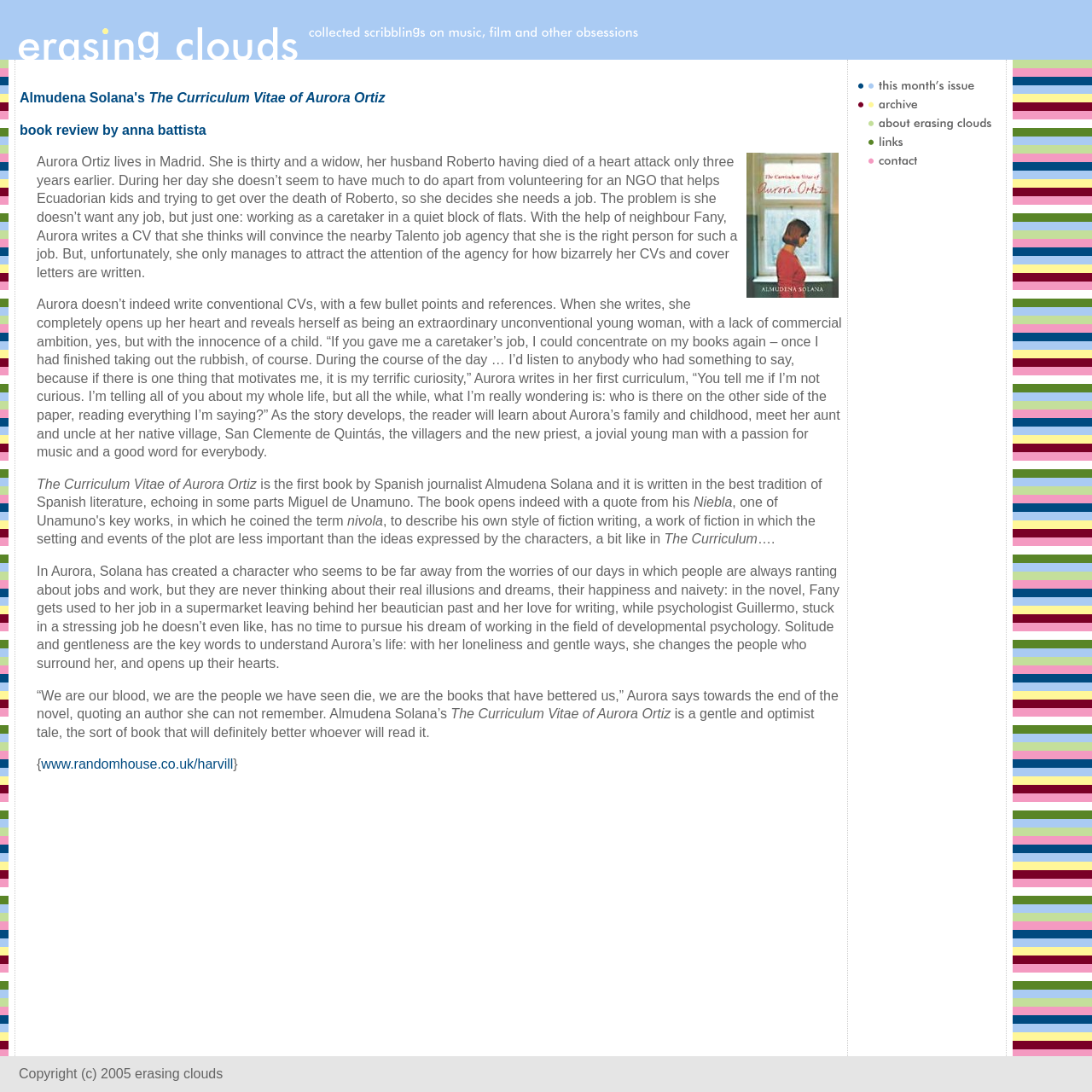Provide your answer in a single word or phrase: 
What is the URL of the link at the bottom of the page?

www.randomhouse.co.uk/harvill